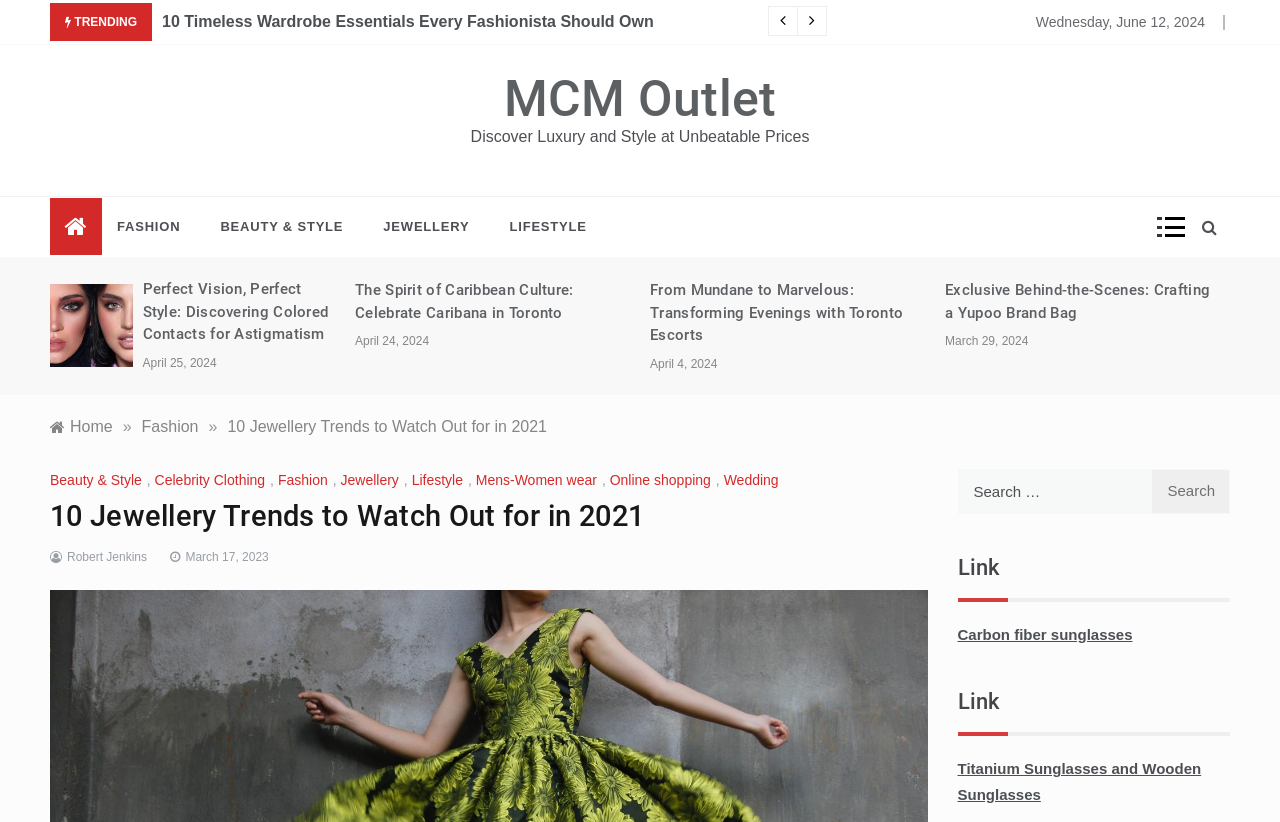Please determine the bounding box coordinates of the element to click in order to execute the following instruction: "Explore the FASHION category". The coordinates should be four float numbers between 0 and 1, specified as [left, top, right, bottom].

[0.091, 0.24, 0.157, 0.313]